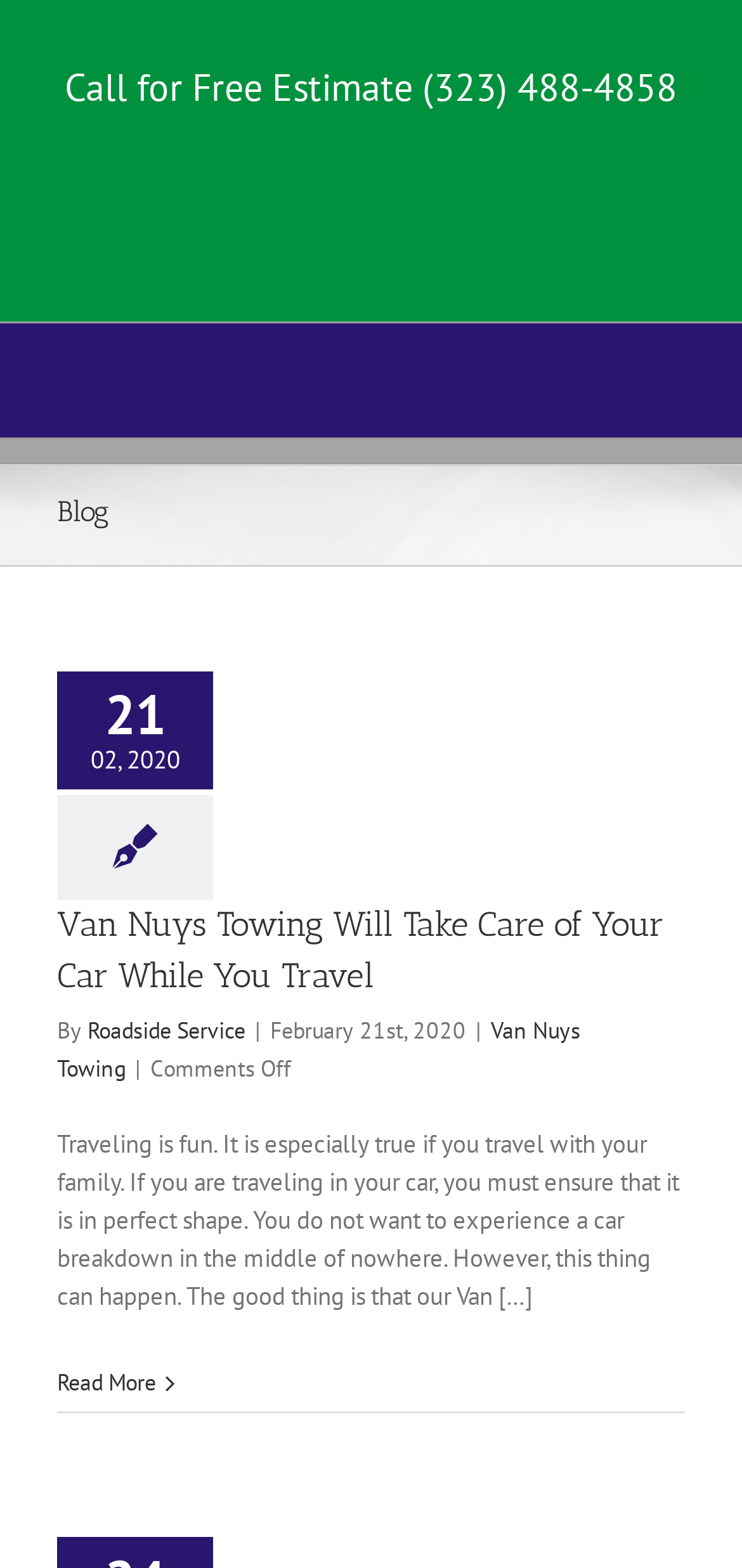Create a detailed summary of all the visual and textual information on the webpage.

The webpage is about the blog of LA County Roadside Services, located in LA County, California. At the top, there is a call-to-action section with a "Call for Free Estimate" button and a phone number "(323) 488-4858" to its right. Below this section, there is an image of a 24-hour service icon. 

To the left of the image, there is a link to "Los Angeles County Towing" with a small icon next to it. 

Below these elements, there is a table layout with a heading "Blog" on the left side. 

Under the "Blog" heading, there is a blog post titled "Van Nuys Towing Will Take Care of Your Car While You Travel" with a date "February 21st, 2020" and the author "Roadside Service". The post has a brief summary and a "Read More" link at the bottom. 

On the top-right side of the blog post, there is a comment section with the text "Comments Off".